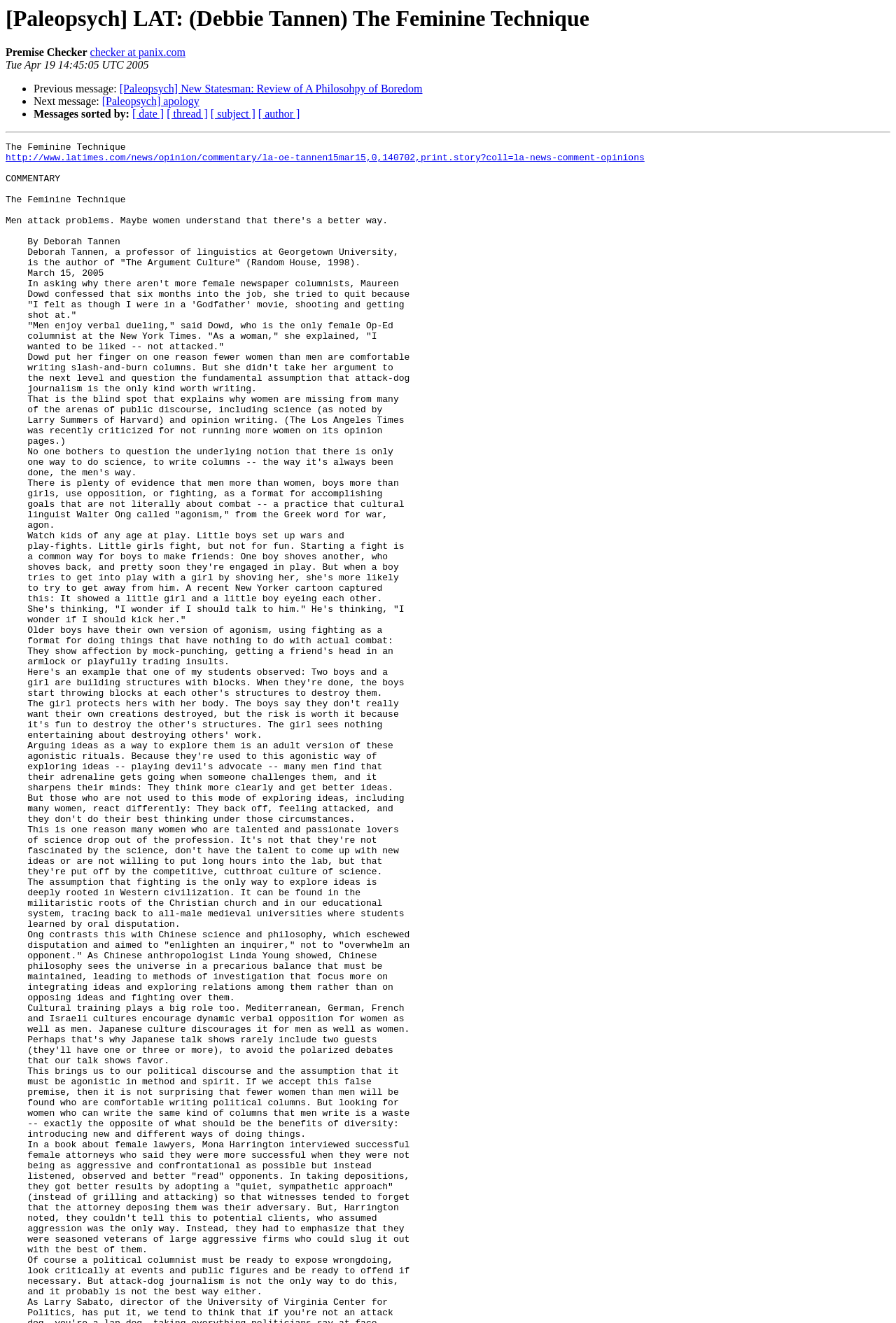Provide a single word or phrase to answer the given question: 
How many links are there in the webpage?

7